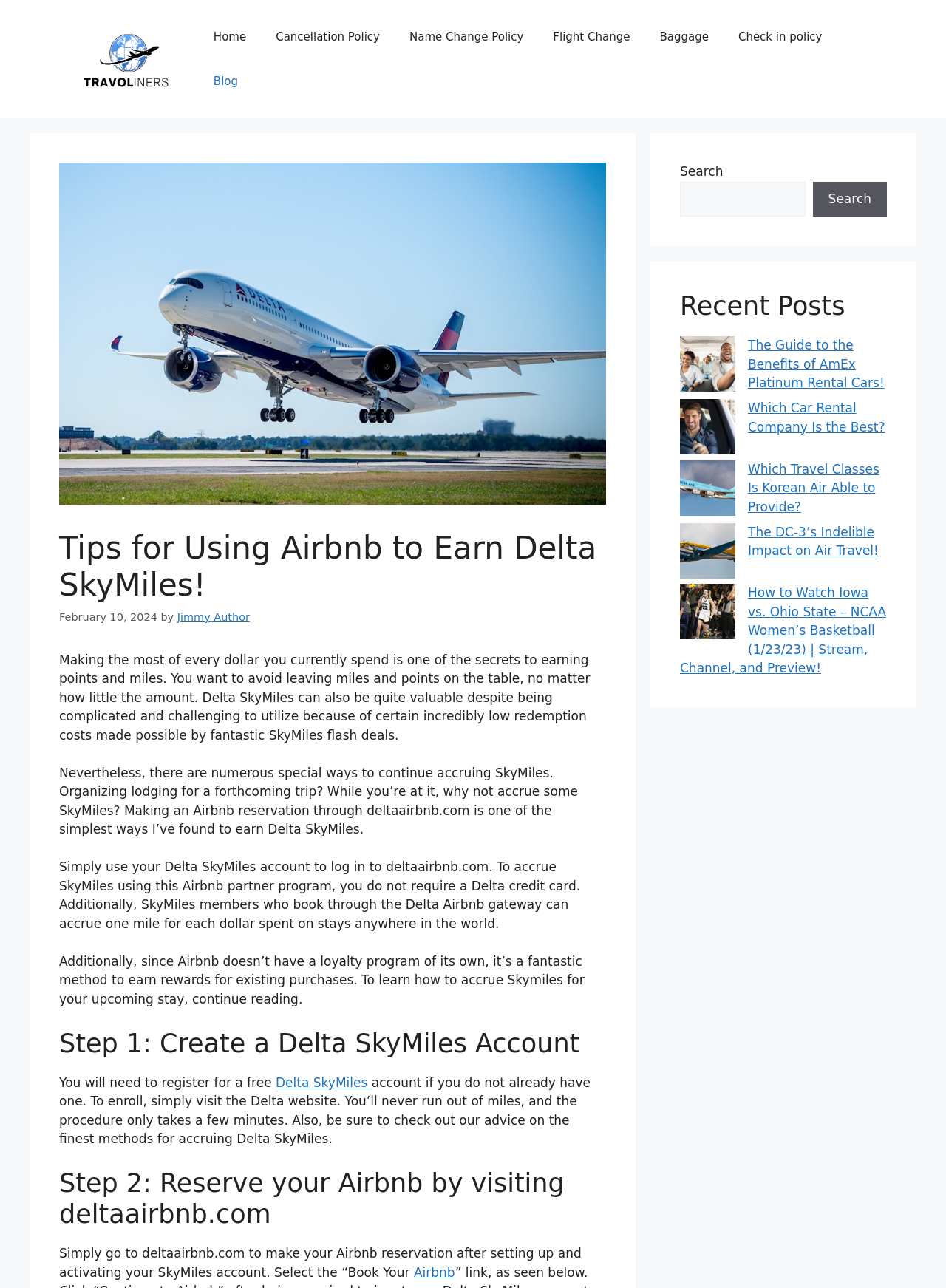What is the author's name of the article?
Use the information from the screenshot to give a comprehensive response to the question.

The author's name is obtained from the link element with the text 'Jimmy Author' which is located below the heading 'Tips for Using Airbnb to Earn Delta SkyMiles!' and above the StaticText element with the text 'Making the most of every dollar you currently spend is one of the secrets to earning points and miles.'